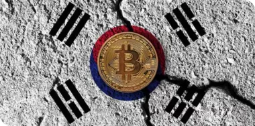What does the cracked surface beneath the coin symbolize?
Provide a fully detailed and comprehensive answer to the question.

The cracked surface beneath the coin represents the tensions and challenges within South Korea's regulatory environment regarding cryptocurrencies, highlighting the ongoing debates regarding the regulation of digital assets in the nation.